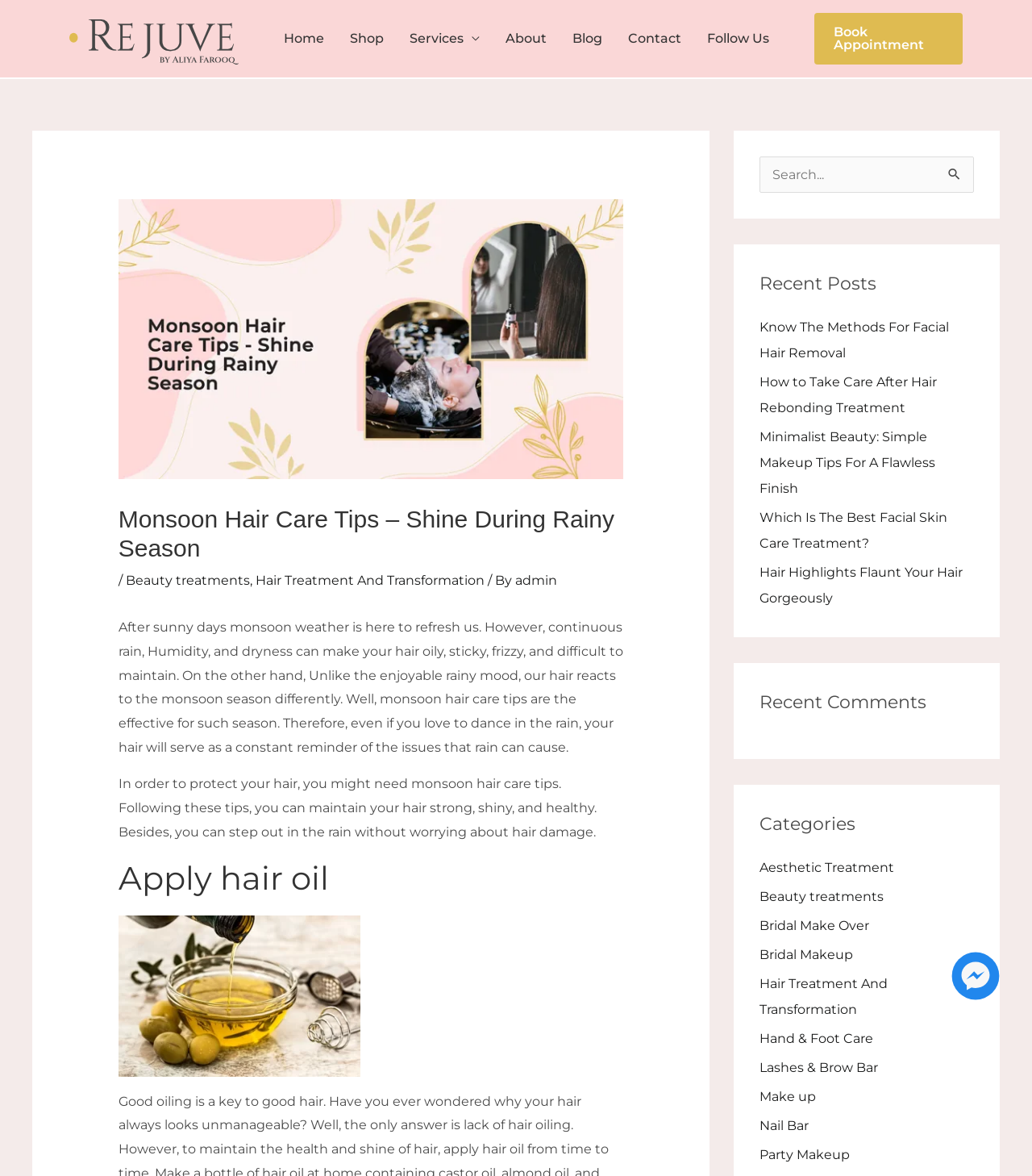What type of treatment is mentioned in the link 'Hair Treatment And Transformation'?
Look at the image and respond with a one-word or short-phrase answer.

Hair treatment